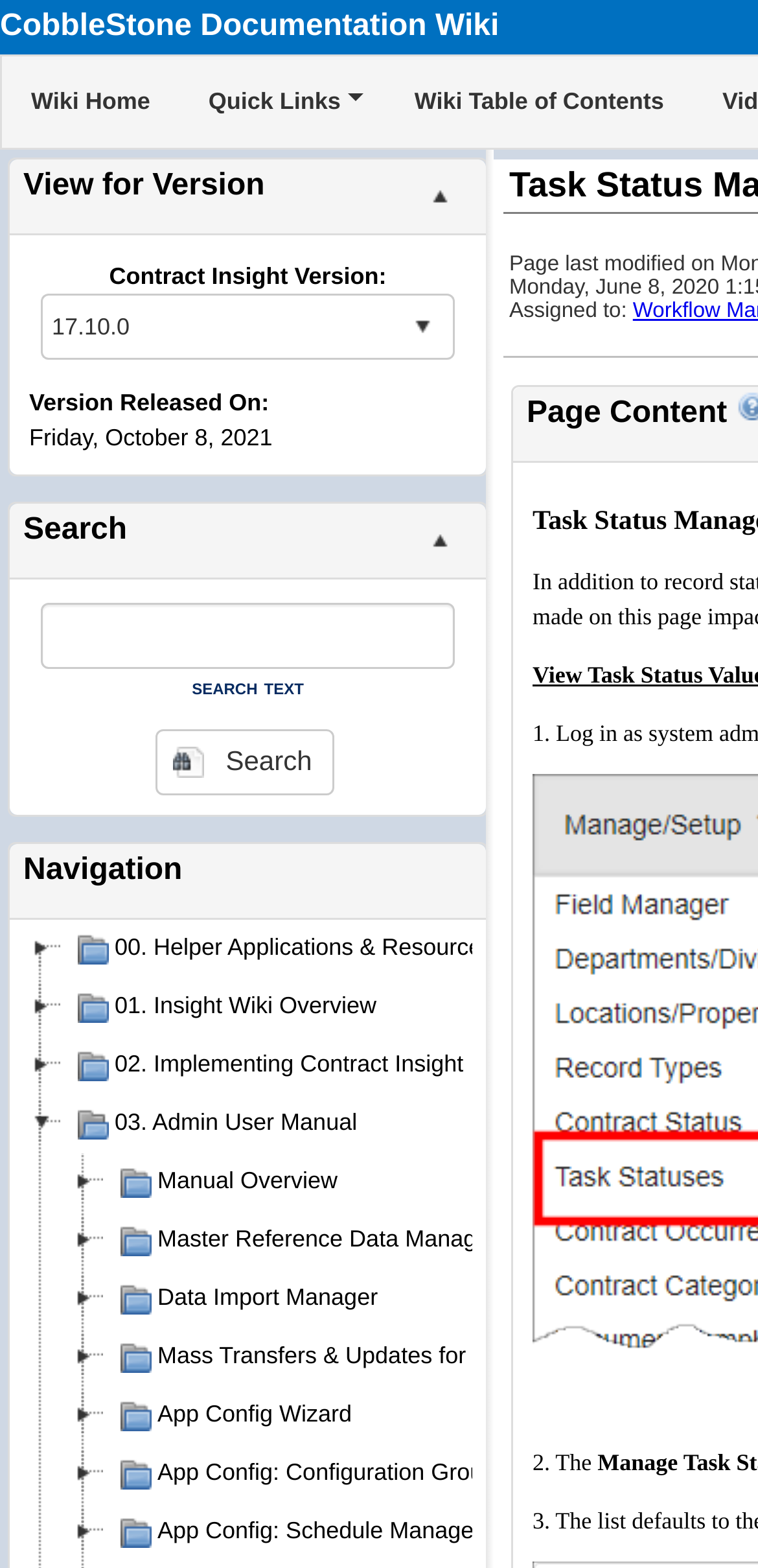Please find the bounding box coordinates of the element that you should click to achieve the following instruction: "Click the 'law.co.il' link". The coordinates should be presented as four float numbers between 0 and 1: [left, top, right, bottom].

None